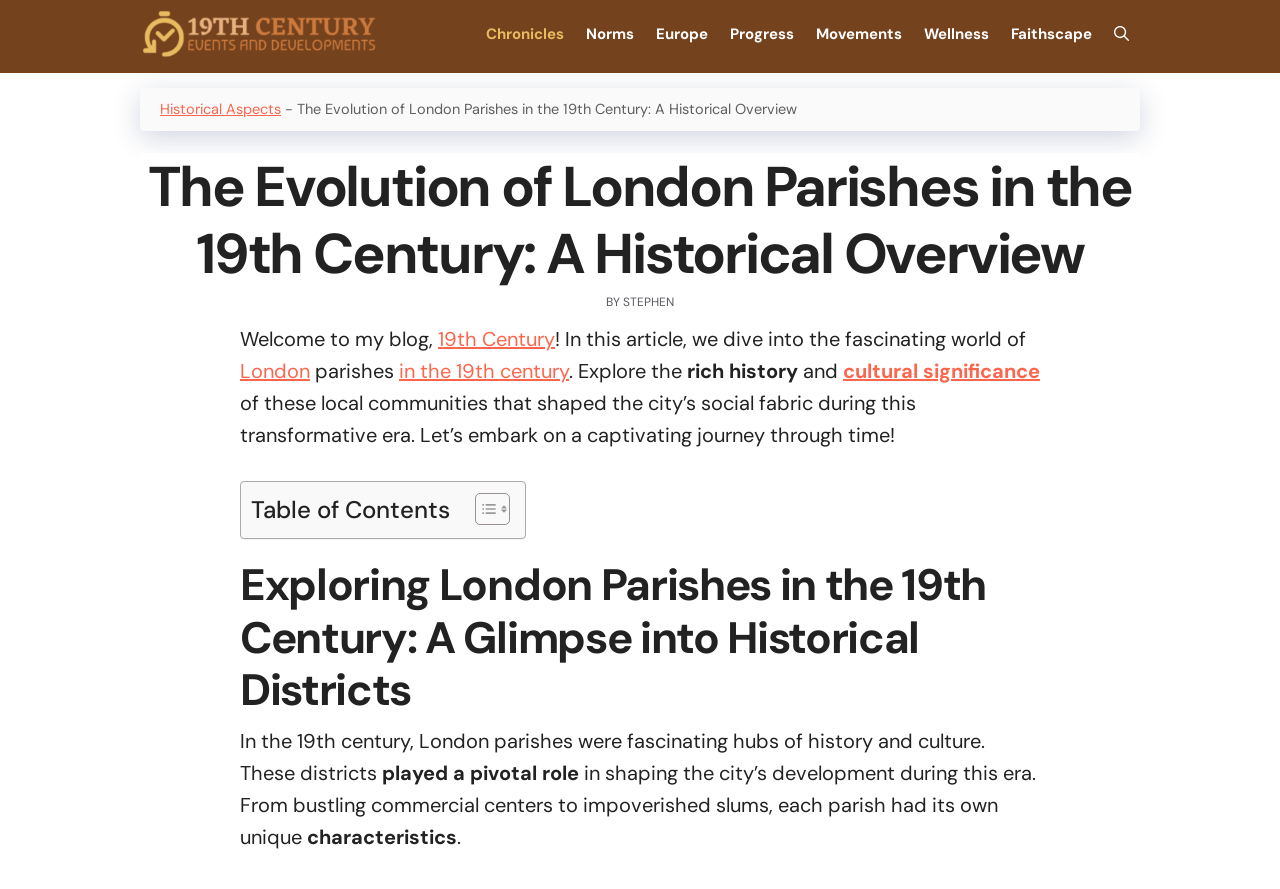Explain in detail what you observe on this webpage.

The webpage is about the transformation of London's parishes in the 19th century. At the top, there is a banner with the site's name and a link to "19th Century" accompanied by an image. Below the banner, there is a primary navigation menu with links to various topics such as "Chronicles", "Norms", "Europe", and more.

To the left of the navigation menu, there is a secondary navigation menu with breadcrumbs, showing the current page's location in the site's hierarchy. The breadcrumbs include a link to "Historical Aspects" and a static text describing the current page's title, "The Evolution of London Parishes in the 19th Century: A Historical Overview".

Below the navigation menus, there is a header section with a heading that repeats the page's title. The header also includes the author's name, "STEPHEN", and a brief introduction to the article.

The main content of the page starts with a welcome message and an introduction to the topic of London parishes in the 19th century. The text is divided into paragraphs, with links to related topics such as "London" and "cultural significance". There is also a table of contents on the left side, which allows users to navigate to specific sections of the article.

The article continues with a heading, "Exploring London Parishes in the 19th Century: A Glimpse into Historical Districts", followed by several paragraphs of text that describe the characteristics of London parishes during the 19th century.